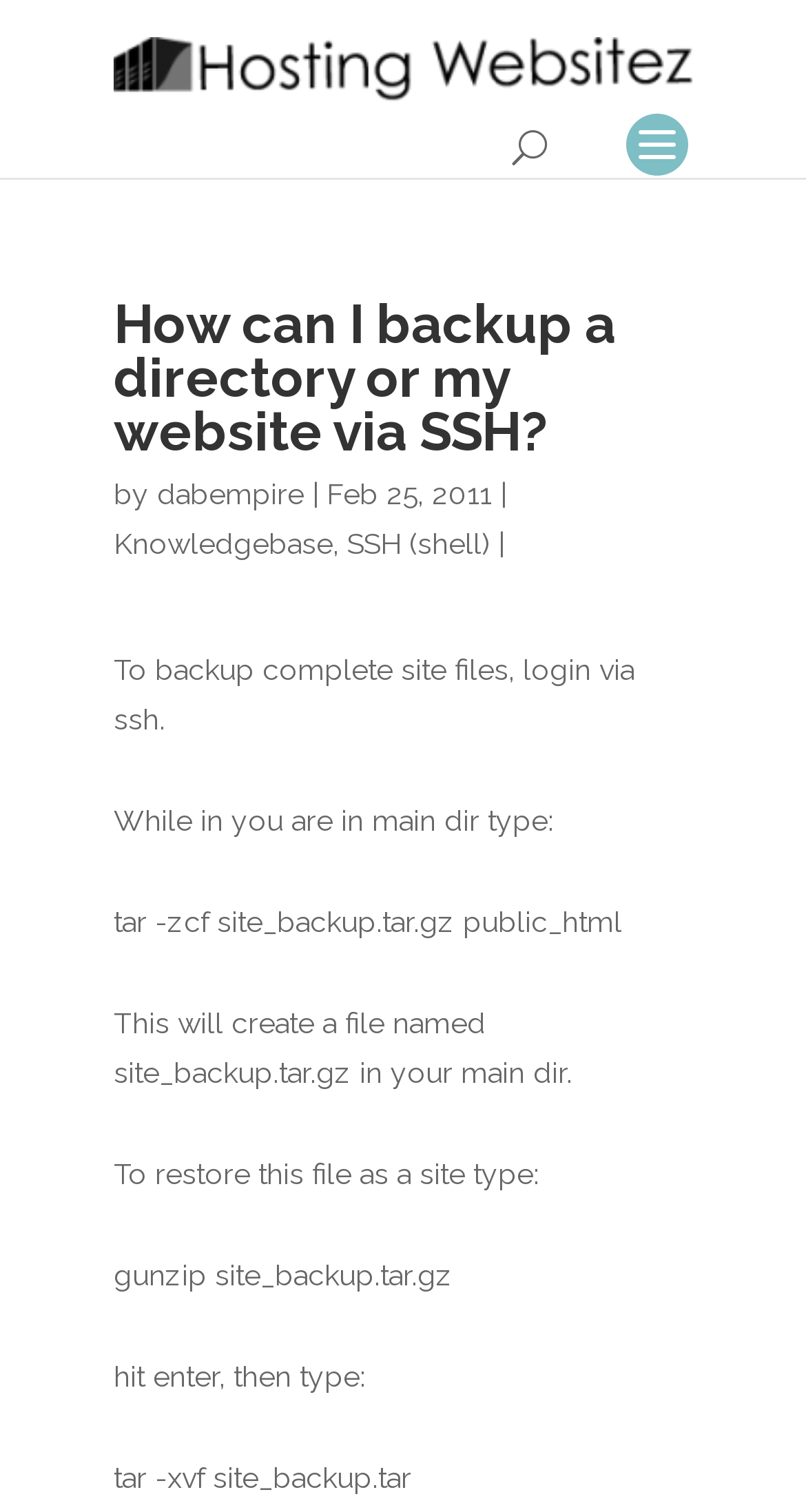Please answer the following question using a single word or phrase: 
What is the function of SSH in this context?

Login to website